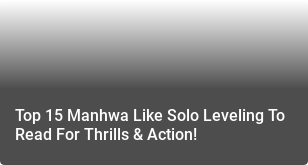Answer the question below using just one word or a short phrase: 
What type of background is used in the design?

Gradient